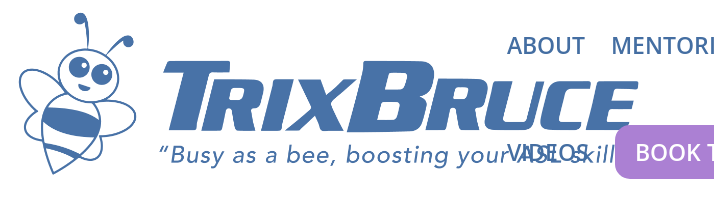Generate a comprehensive description of the image.

The image showcases the branding of Trix Bruce, featuring a playful bee character alongside the name "TrixBruce." Below the name, a tagline reads, "Busy as a bee, boosting your skills!" The design employs a friendly blue color scheme that emphasizes a warm and inviting vibe, suitable for engaging the audience. To the right, there are links for additional navigation including "ABOUT," "MENTORING," "VIDEOS," and a highlighted "BOOK" button, indicating services or resources available through Trix Bruce's platform. This image effectively conveys the essence of Trix Bruce's commitment to professional development in a lighthearted manner.